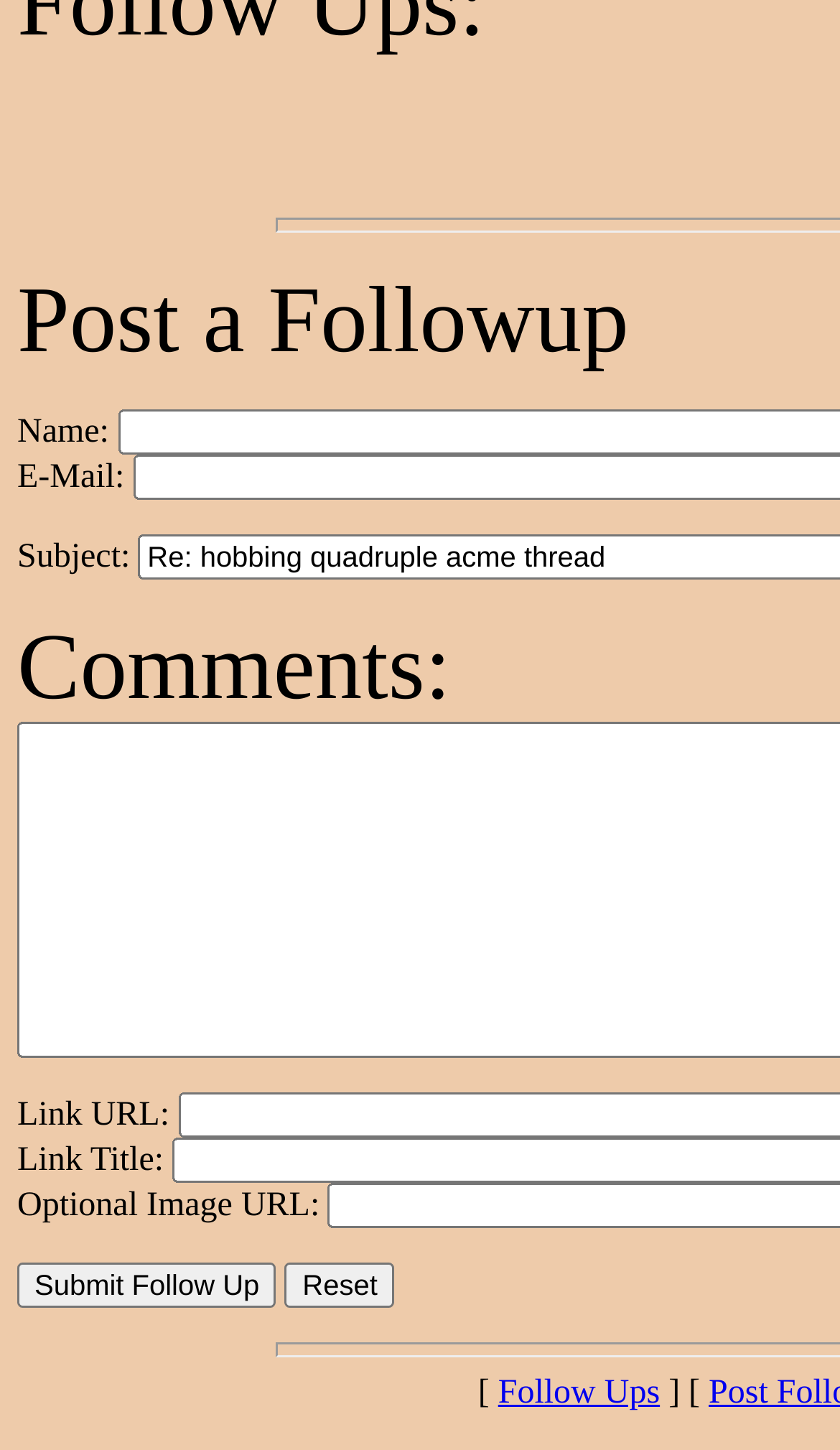What is the text above the 'Comments:' input field?
Refer to the screenshot and answer in one word or phrase.

Subject: